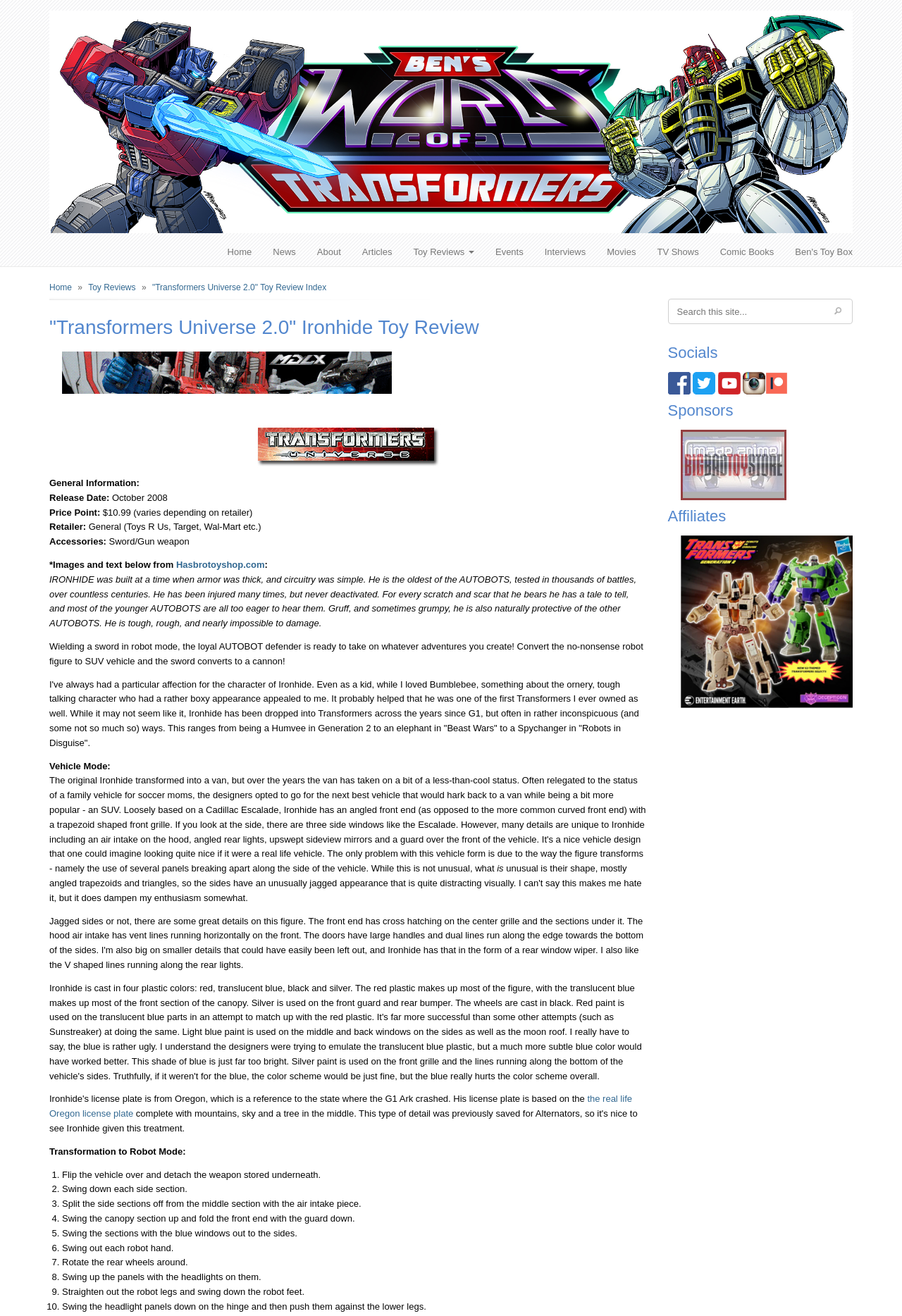Locate the bounding box coordinates of the element I should click to achieve the following instruction: "Search for something".

[0.741, 0.227, 0.916, 0.247]